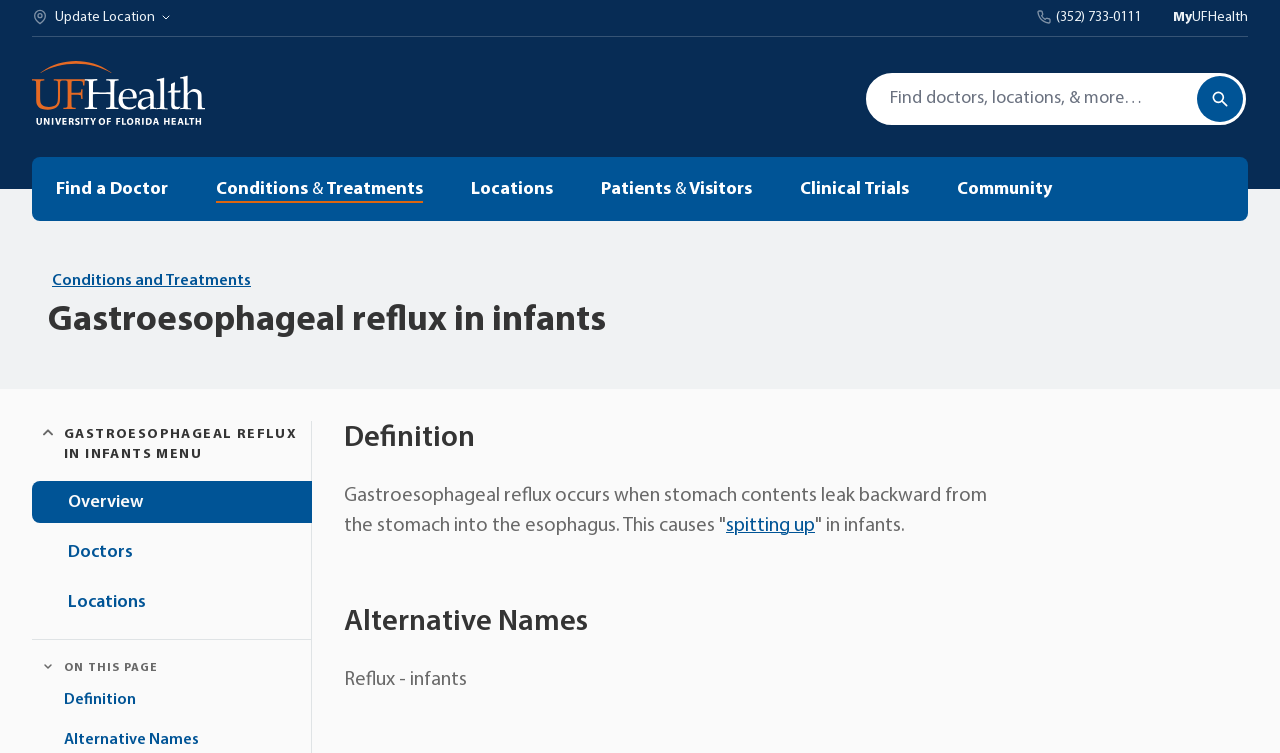Please provide the bounding box coordinates for the UI element as described: "Research". The coordinates must be four floats between 0 and 1, represented as [left, top, right, bottom].

[0.037, 0.356, 0.089, 0.381]